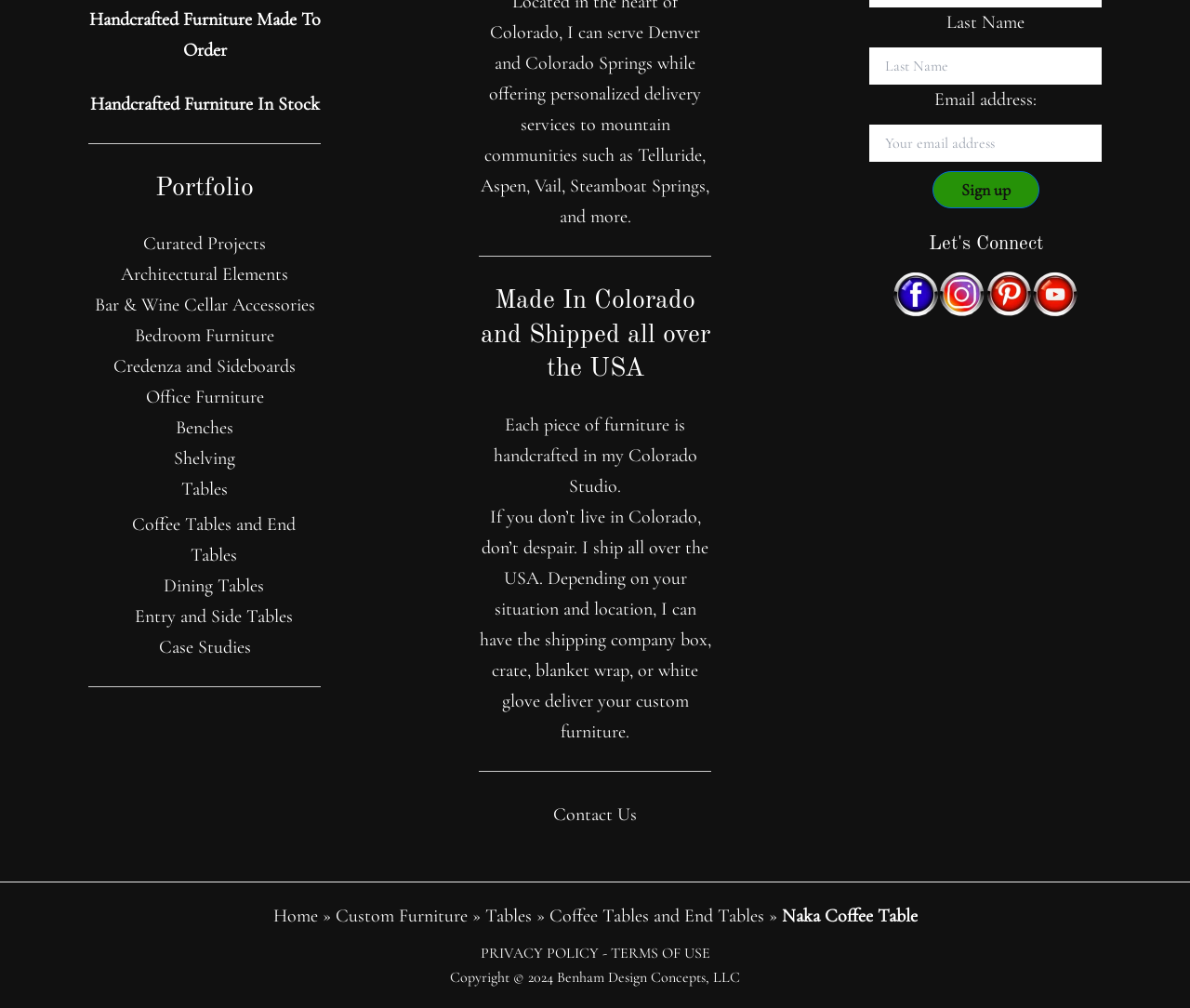Provide the bounding box coordinates for the UI element that is described as: "Benches".

[0.148, 0.413, 0.196, 0.435]